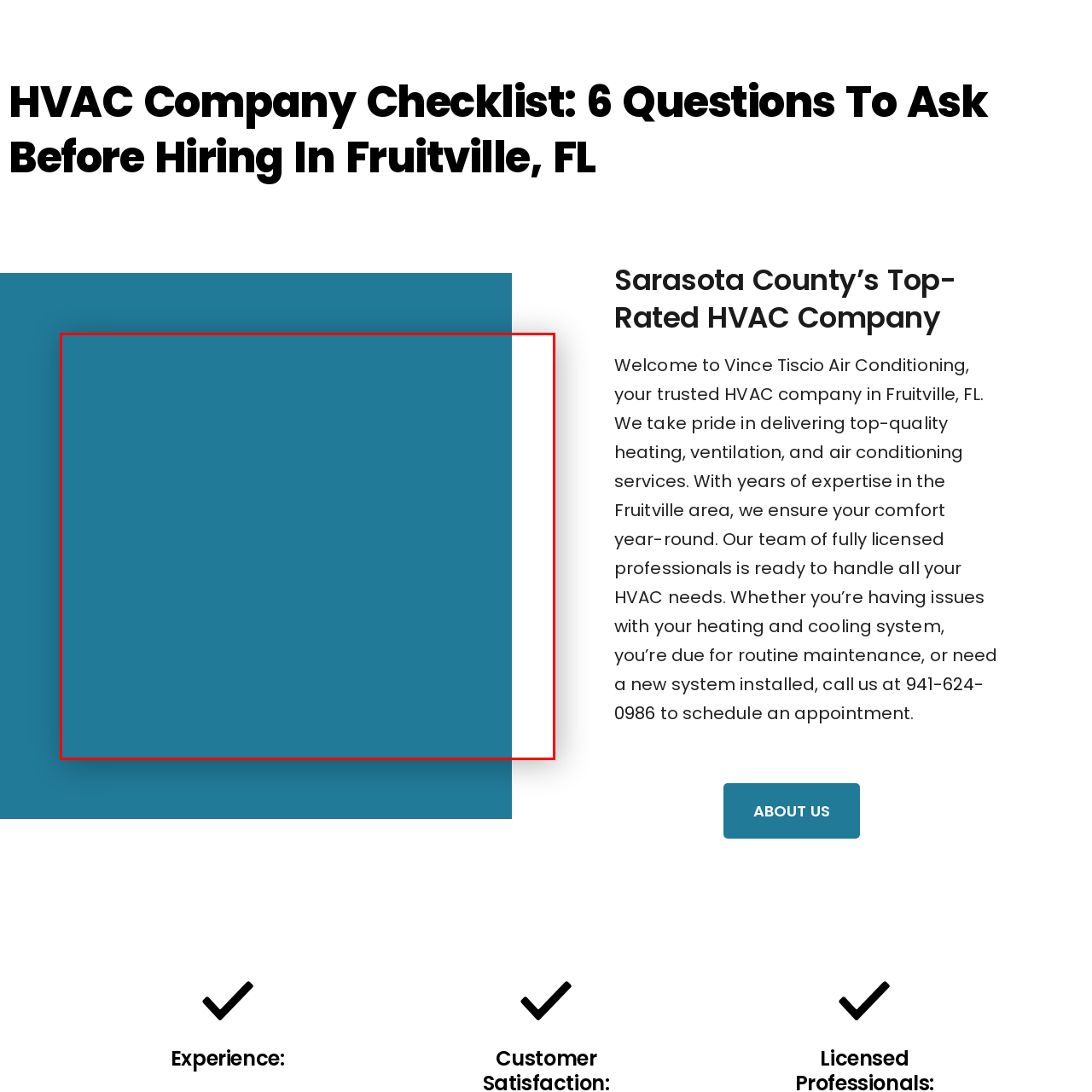Generate an elaborate caption for the image highlighted within the red boundary.

The image titled "HVAC Sarasota County, FL" represents a visual element associated with an HVAC service company in Fruitville, FL. It likely conveys a professional atmosphere, aligned with the company's commitment to delivering high-quality heating, ventilation, and air conditioning services. The accompanying content emphasizes their expertise and reliability, aiming to instill confidence in potential customers seeking HVAC solutions in Sarasota County. This image serves to enhance the overall message of trust and competence that the company wishes to communicate to its audience.